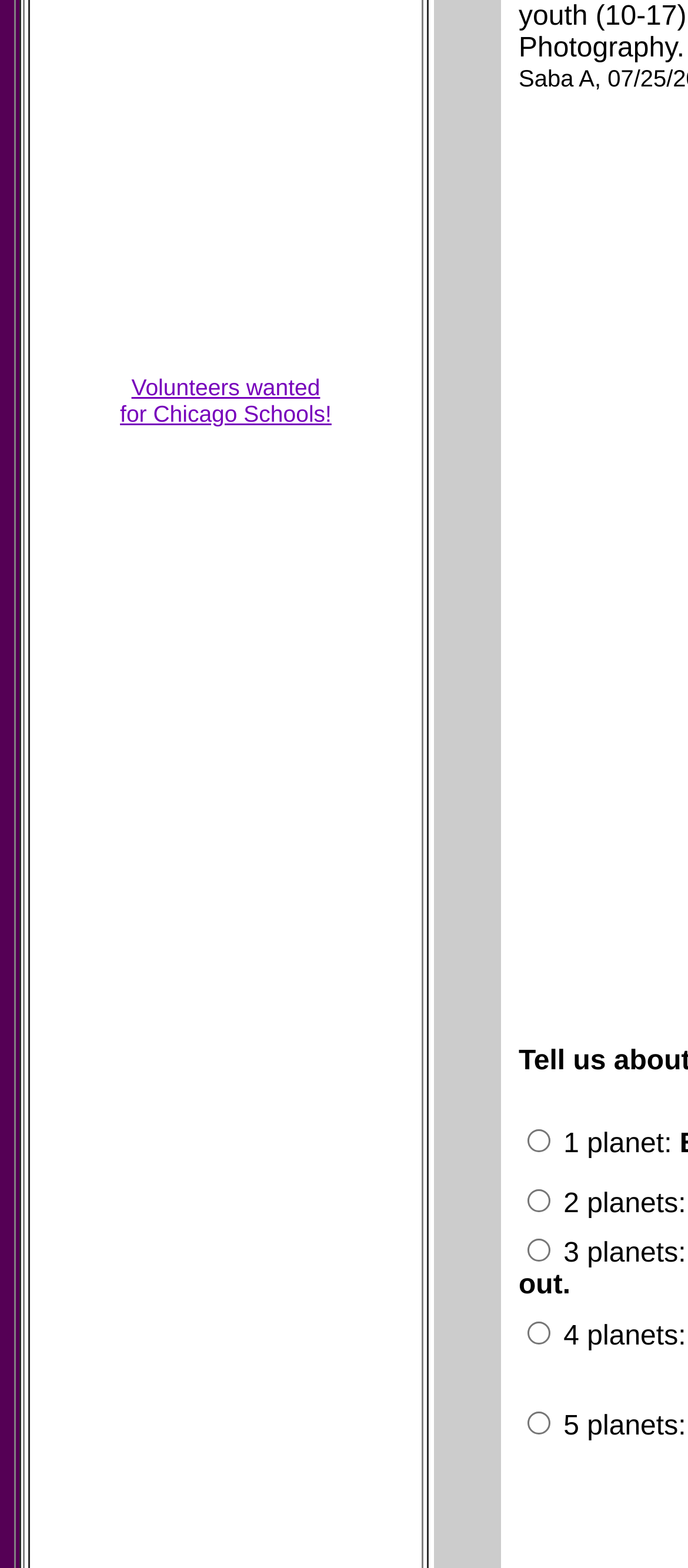Identify the bounding box of the HTML element described as: "Volunteers wanted for Chicago Schools!".

[0.174, 0.239, 0.482, 0.272]